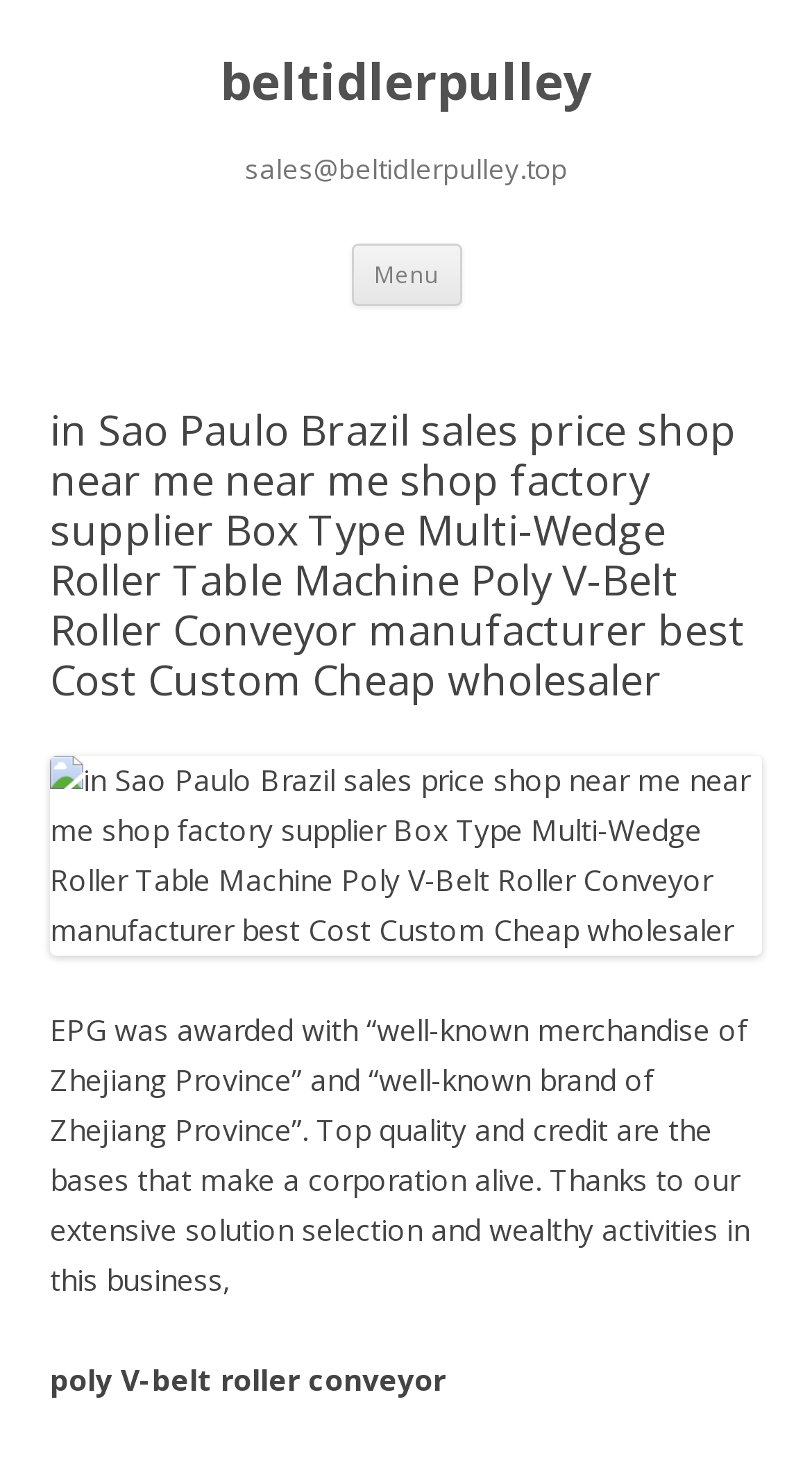What is the company's achievement?
Using the image as a reference, answer the question in detail.

The webpage mentions that EPG was awarded with 'well-known merchandise of Zhejiang Province' and 'well-known brand of Zhejiang Province', indicating that the company has achieved recognition and reputation in its industry.